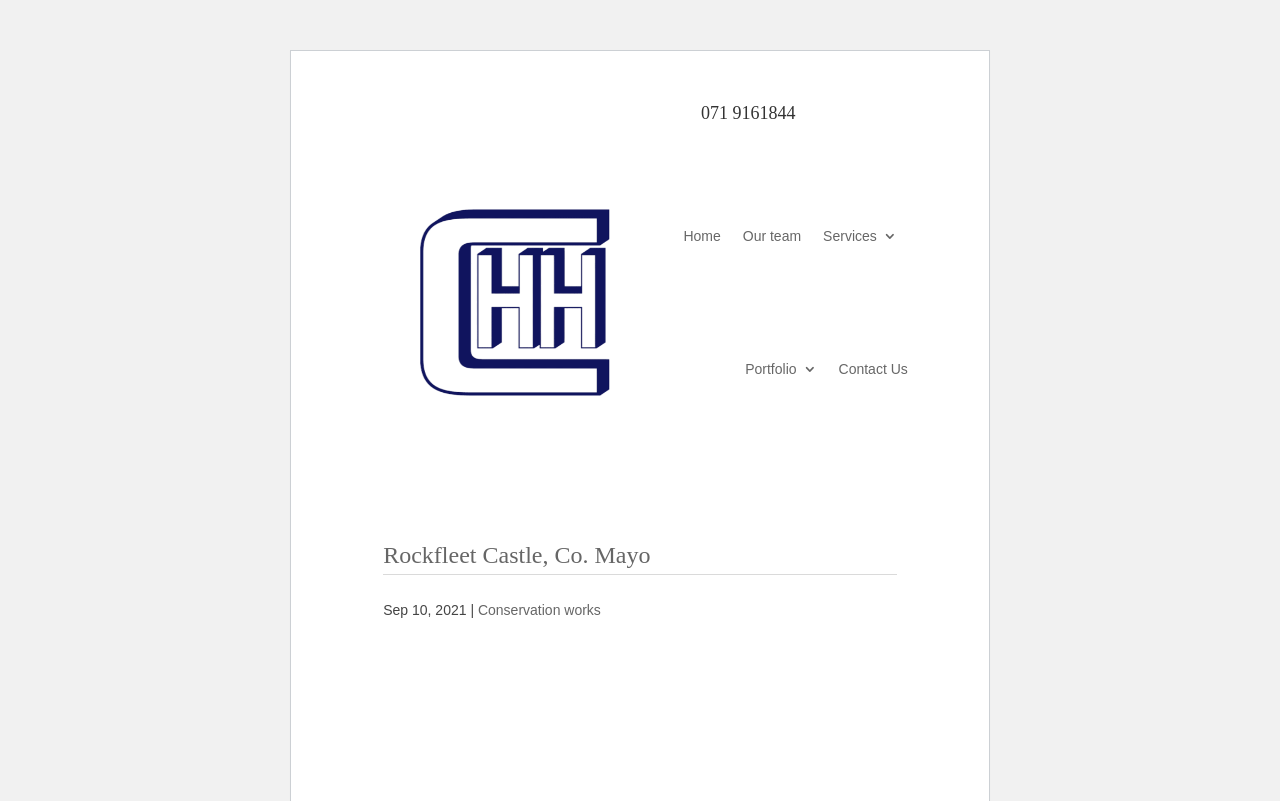Please find the bounding box coordinates of the element that needs to be clicked to perform the following instruction: "Click the phone number". The bounding box coordinates should be four float numbers between 0 and 1, represented as [left, top, right, bottom].

[0.548, 0.129, 0.701, 0.164]